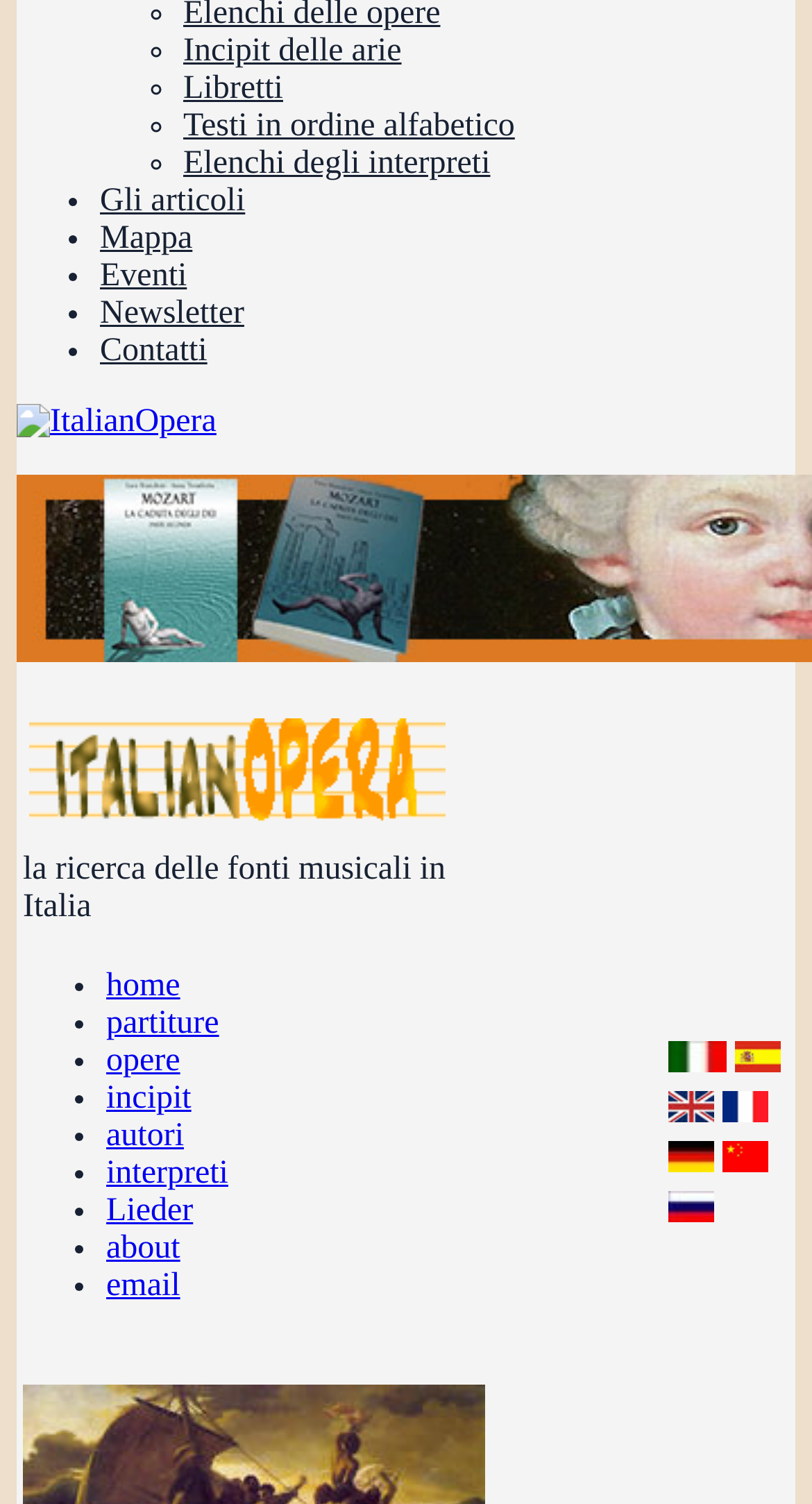Please determine the bounding box coordinates for the element with the description: "autori".

[0.131, 0.743, 0.226, 0.767]